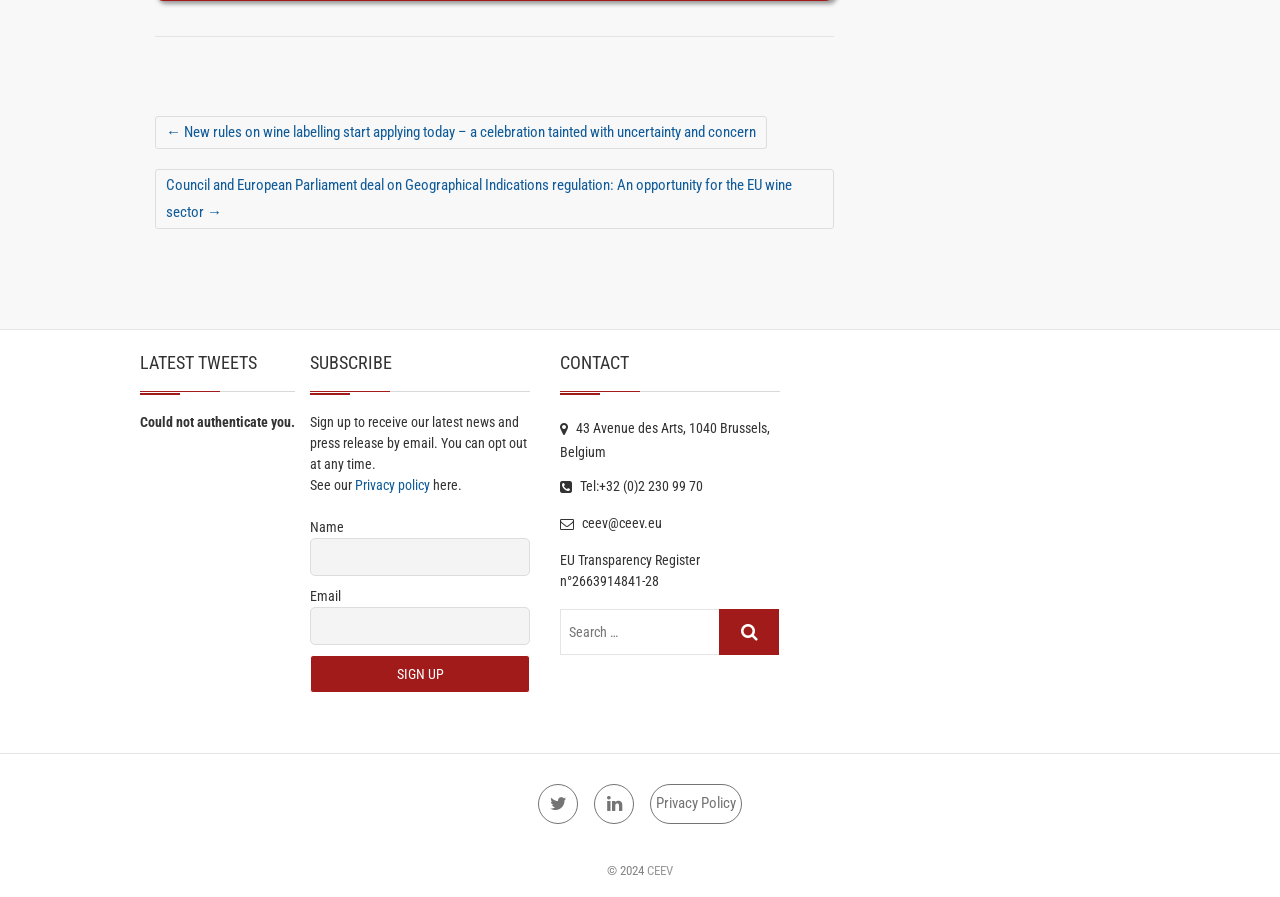Please find the bounding box coordinates (top-left x, top-left y, bottom-right x, bottom-right y) in the screenshot for the UI element described as follows: parent_node: Email name="ne"

[0.242, 0.677, 0.414, 0.719]